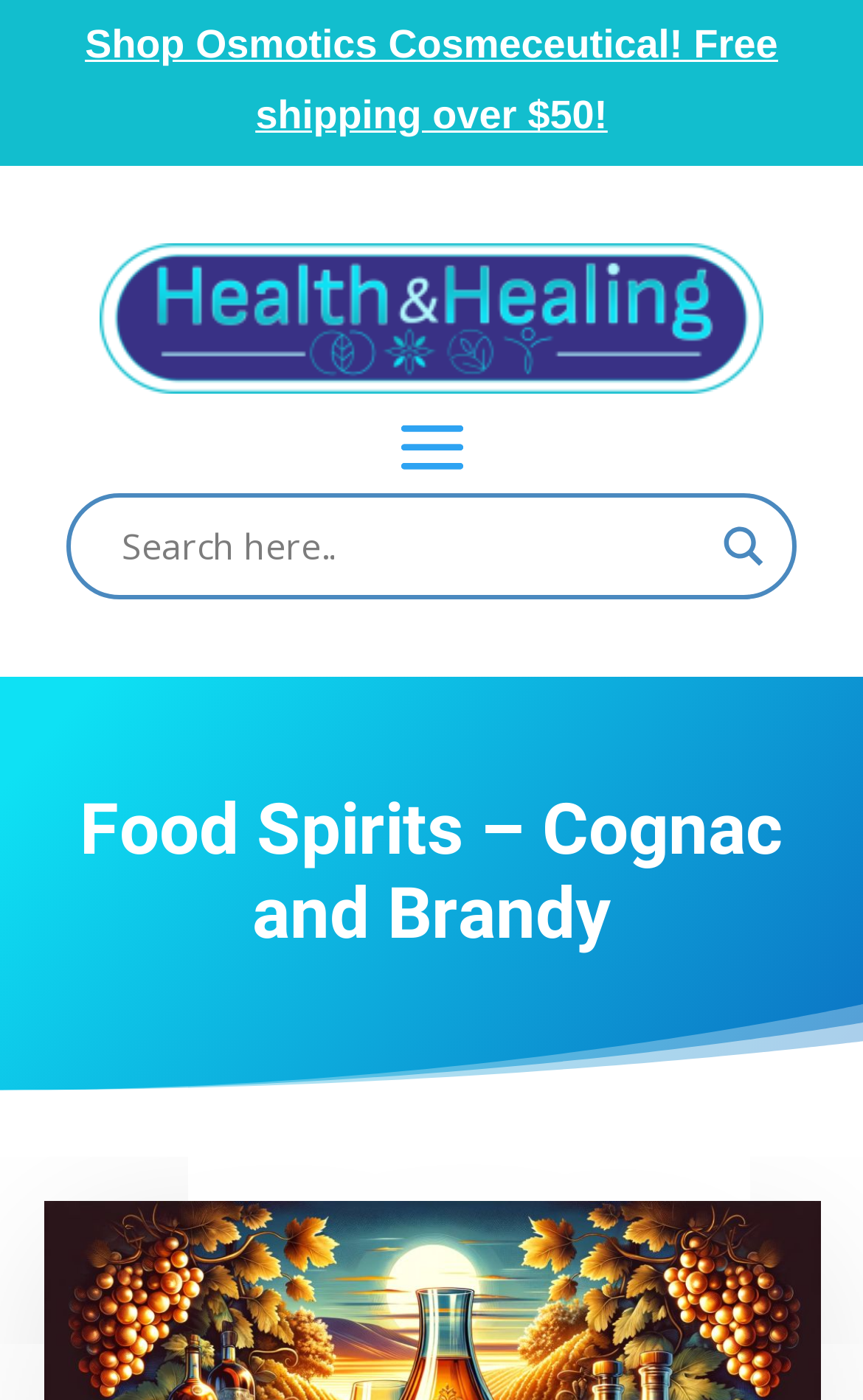Generate an in-depth caption that captures all aspects of the webpage.

The webpage is about Food Spirits, specifically focusing on Cognac and Brandy. At the top left, there is a link to "Shop Osmotics Cosmeceutical" with a promotional offer of free shipping over $50. Next to it, there is another link with no text. 

Below these links, a search form is located, consisting of a search input box and a search autocomplete textbox, accompanied by a search magnifier button on the right. The search magnifier button has an image. 

Further down, a prominent heading "Food Spirits – Cognac and Brandy" is centered, taking up a significant portion of the page.